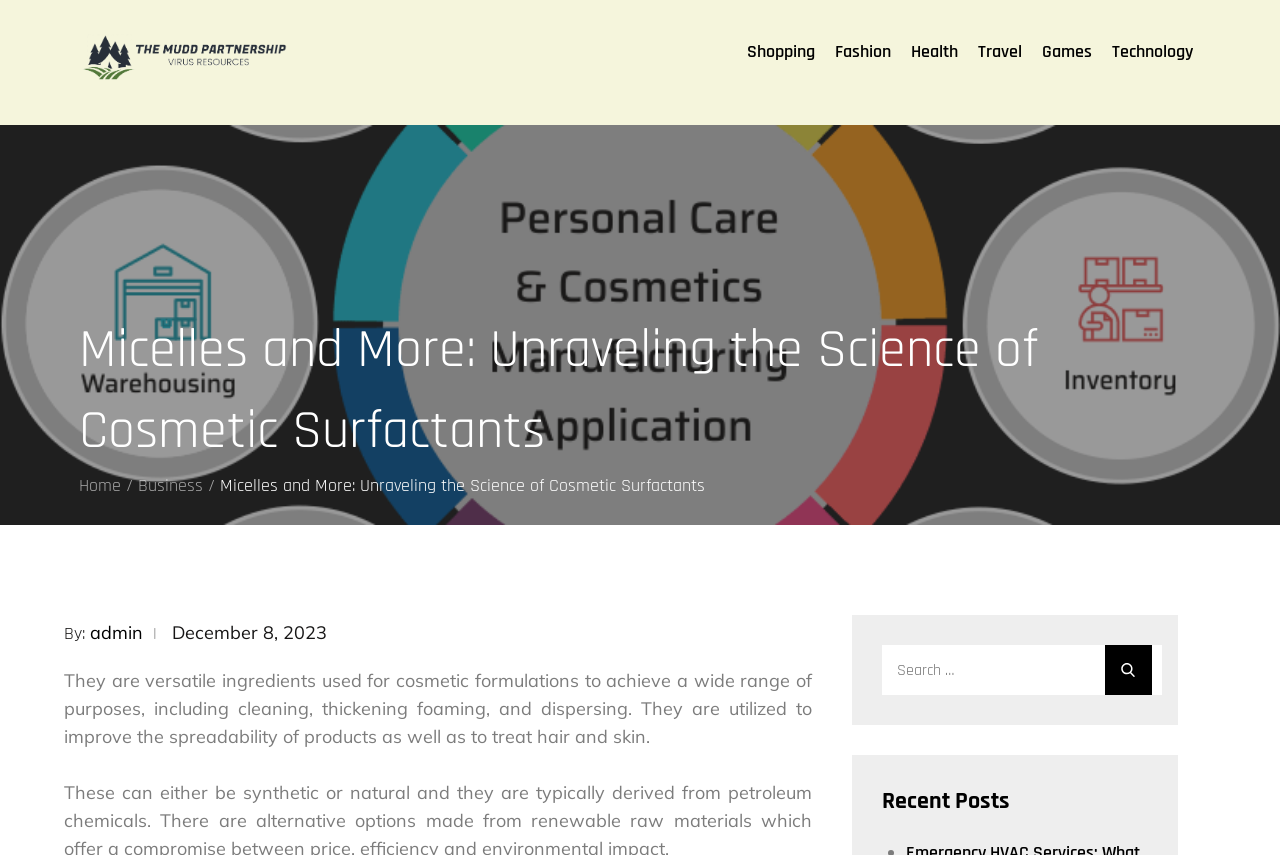What is the primary heading on this webpage?

Micelles and More: Unraveling the Science of Cosmetic Surfactants